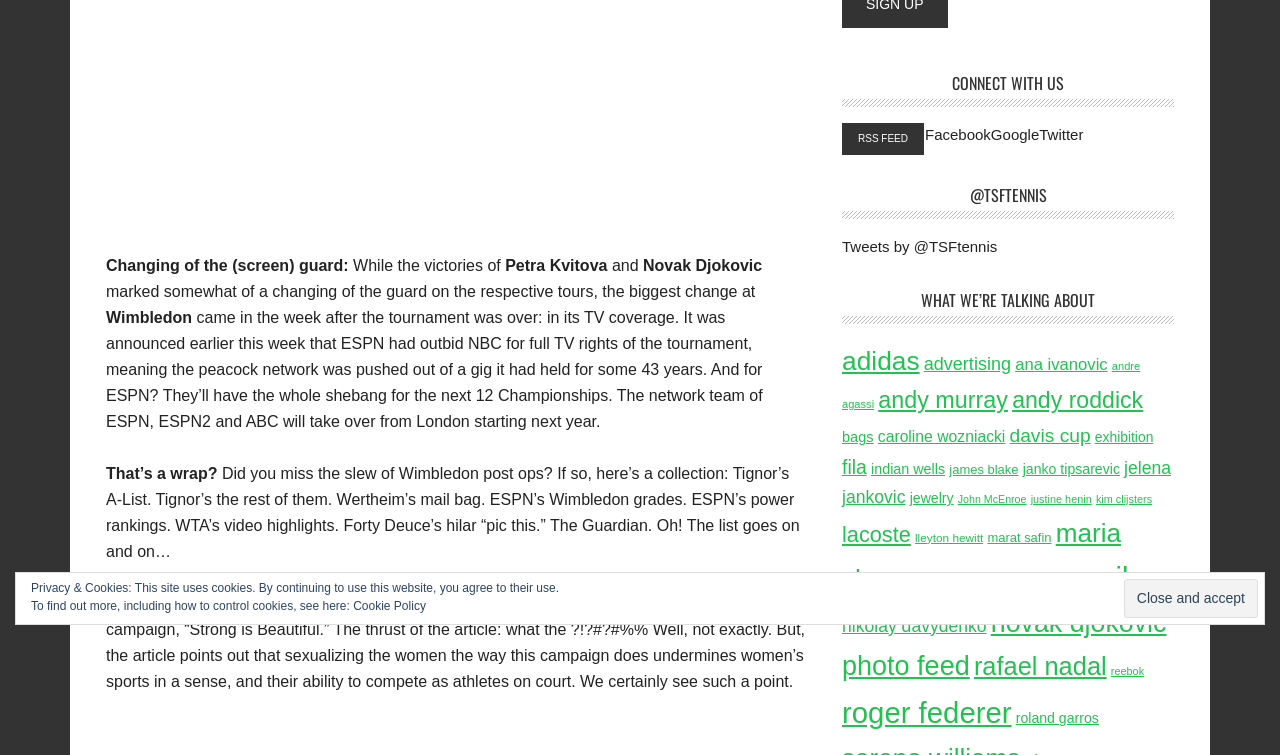Using the element description: "miami", determine the bounding box coordinates. The coordinates should be in the format [left, top, right, bottom], with values between 0 and 1.

[0.756, 0.763, 0.783, 0.783]